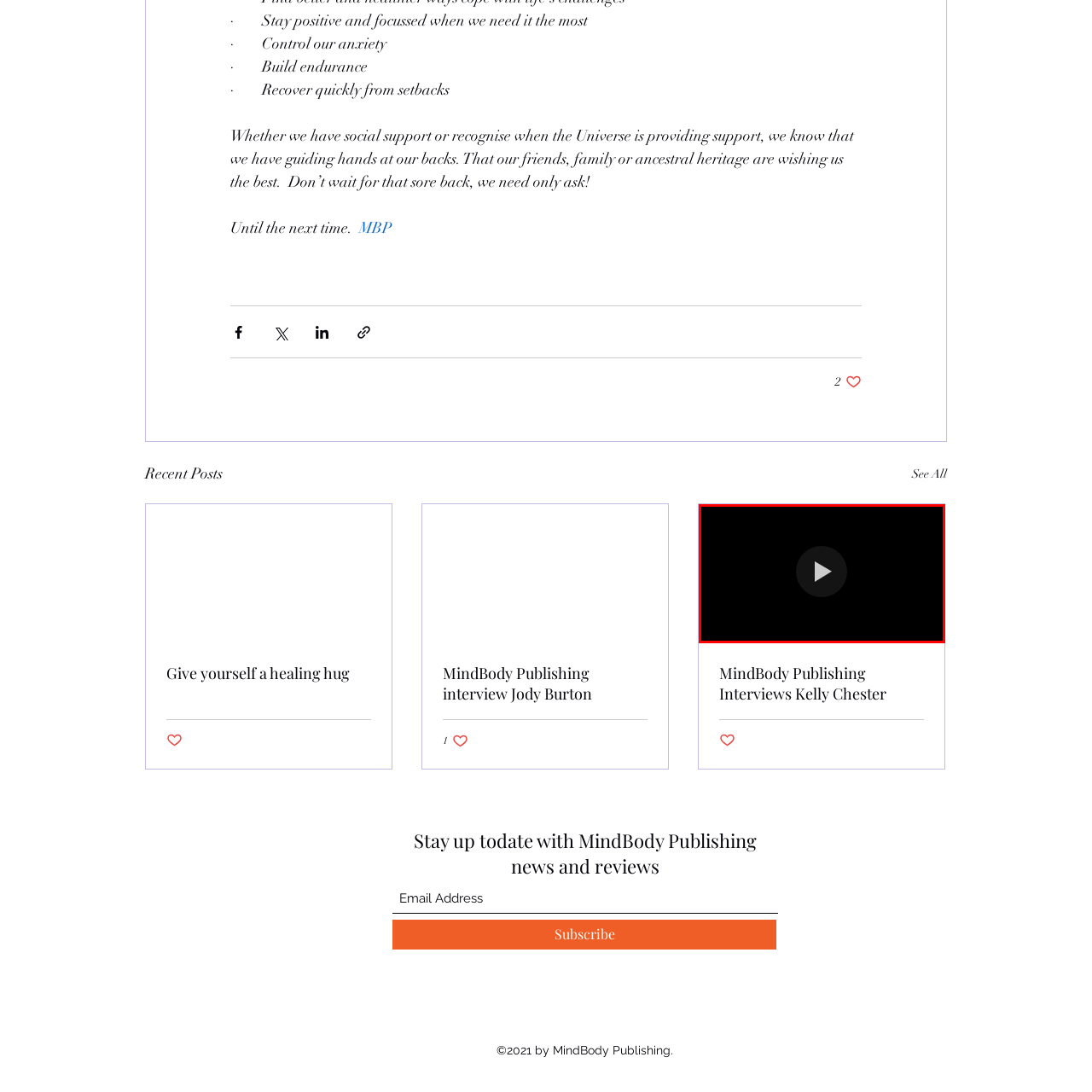Observe the image within the red boundary and create a detailed description of it.

This image features a play button over a dark background, indicative of a video player interface. The button's design suggests it is ready to be clicked to initiate video playback, inviting users to engage with the content presented. This visual element is likely part of an article or post titled “MindBody Publishing Interviews Kelly Chester,” encouraging viewers to explore insights or discussions related to health and wellness. The context hints at a dynamic presentation aimed at providing valuable information to its audience.